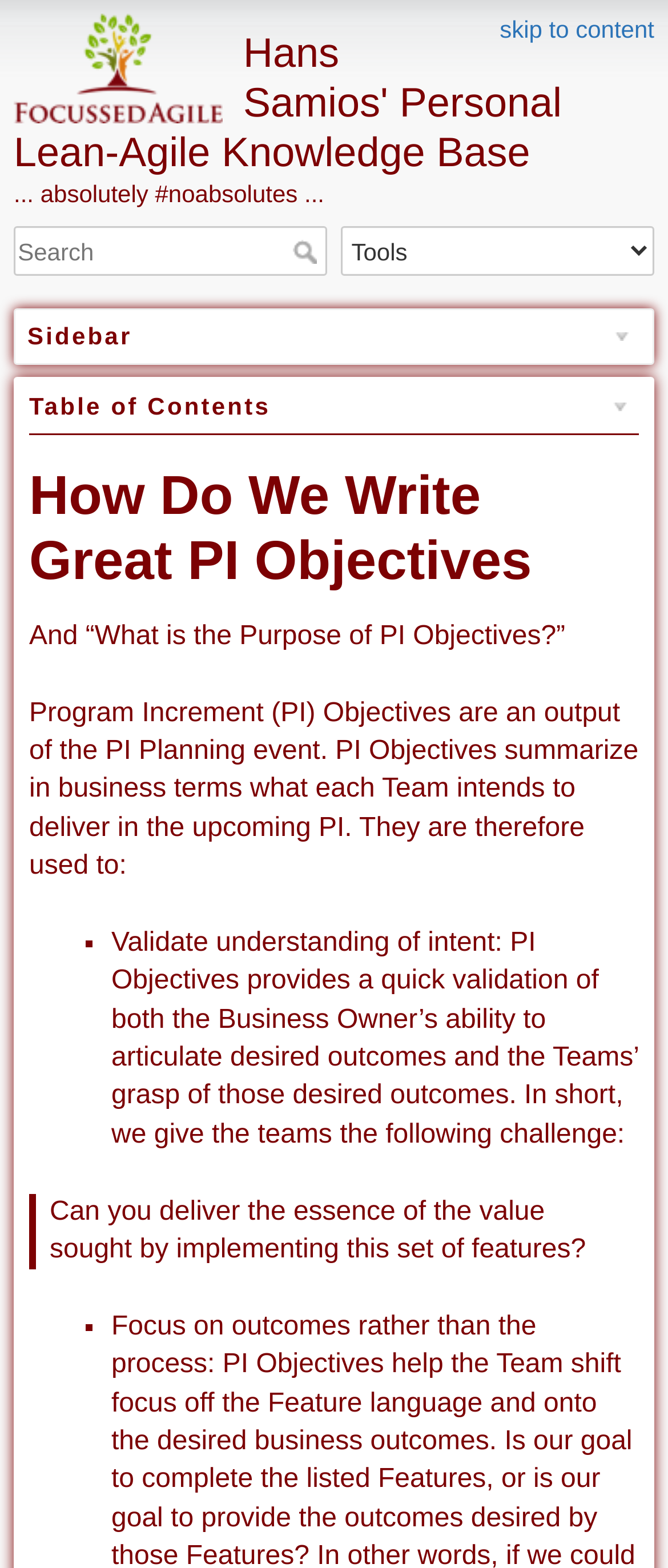Your task is to find and give the main heading text of the webpage.

Hans Samios' Personal Lean-Agile Knowledge Base